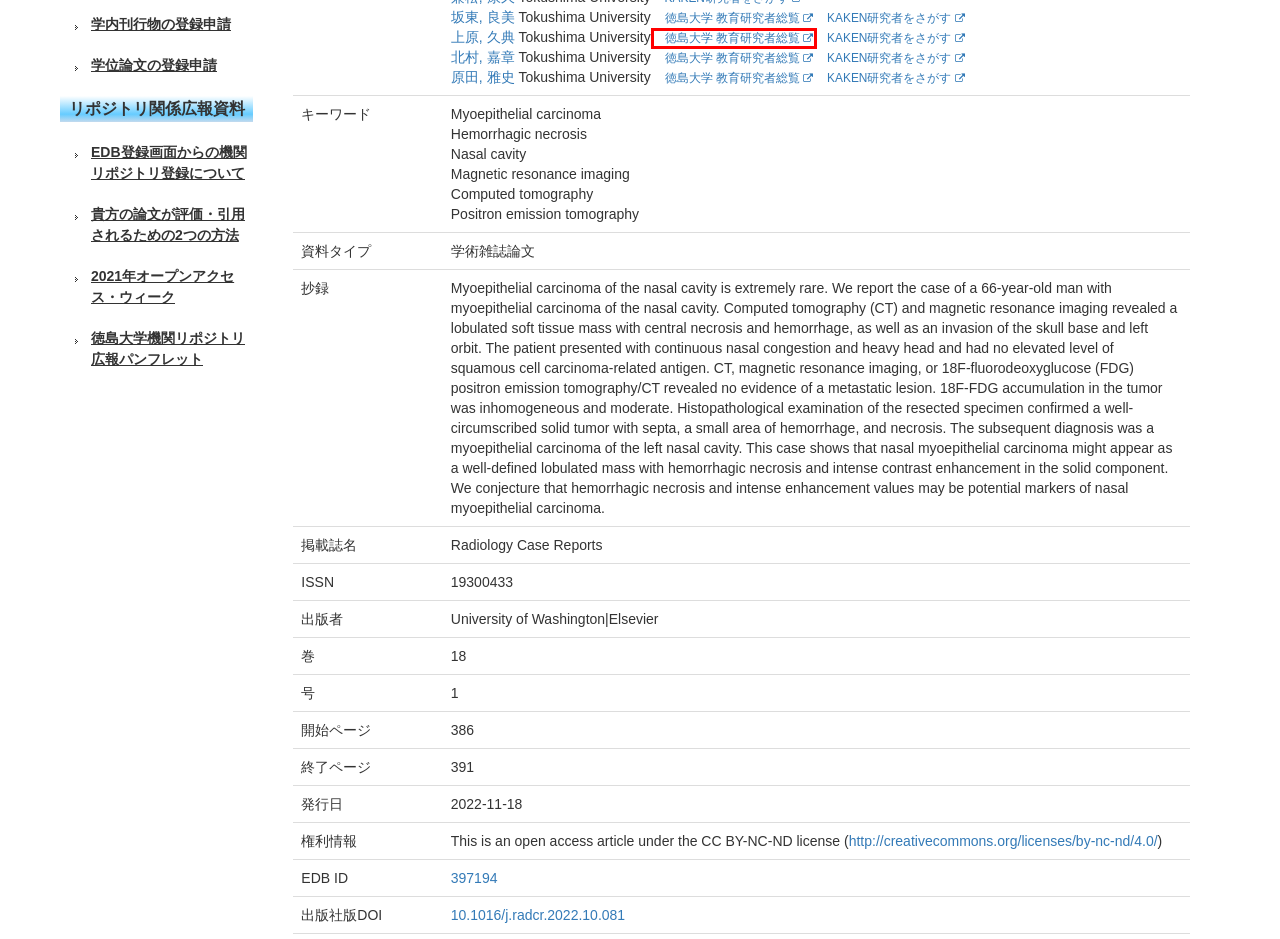Look at the screenshot of a webpage that includes a red bounding box around a UI element. Select the most appropriate webpage description that matches the page seen after clicking the highlighted element. Here are the candidates:
A. 徳島大学 / 教育研究者総覧 --- 坂東 良美
B. KAKEN — 研究者をさがす | 研究者番号: 00238239
C. KAKEN — 研究者をさがす | 研究者番号: 60380028
D. KAKEN — 研究者をさがす | 研究者番号: 30263809
E. Redirecting
F. 徳島大学 / 教育研究者総覧 --- 上原 久典
G. 徳島大学 / 教育研究者総覧 --- 原田 雅史
H. 徳島大学 / 教育研究者総覧 --- 北村 嘉章

F